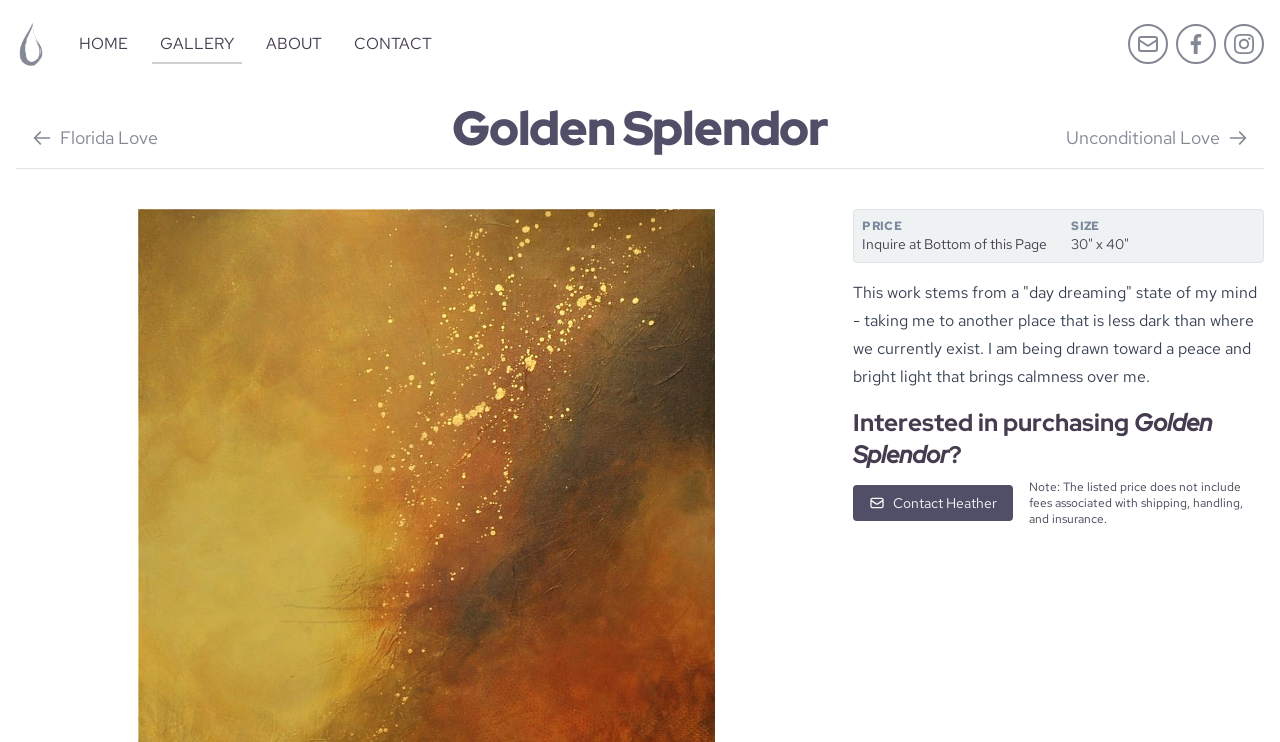Give a one-word or short-phrase answer to the following question: 
What is the size of the artwork 'Golden Splendor'?

30" x 40"